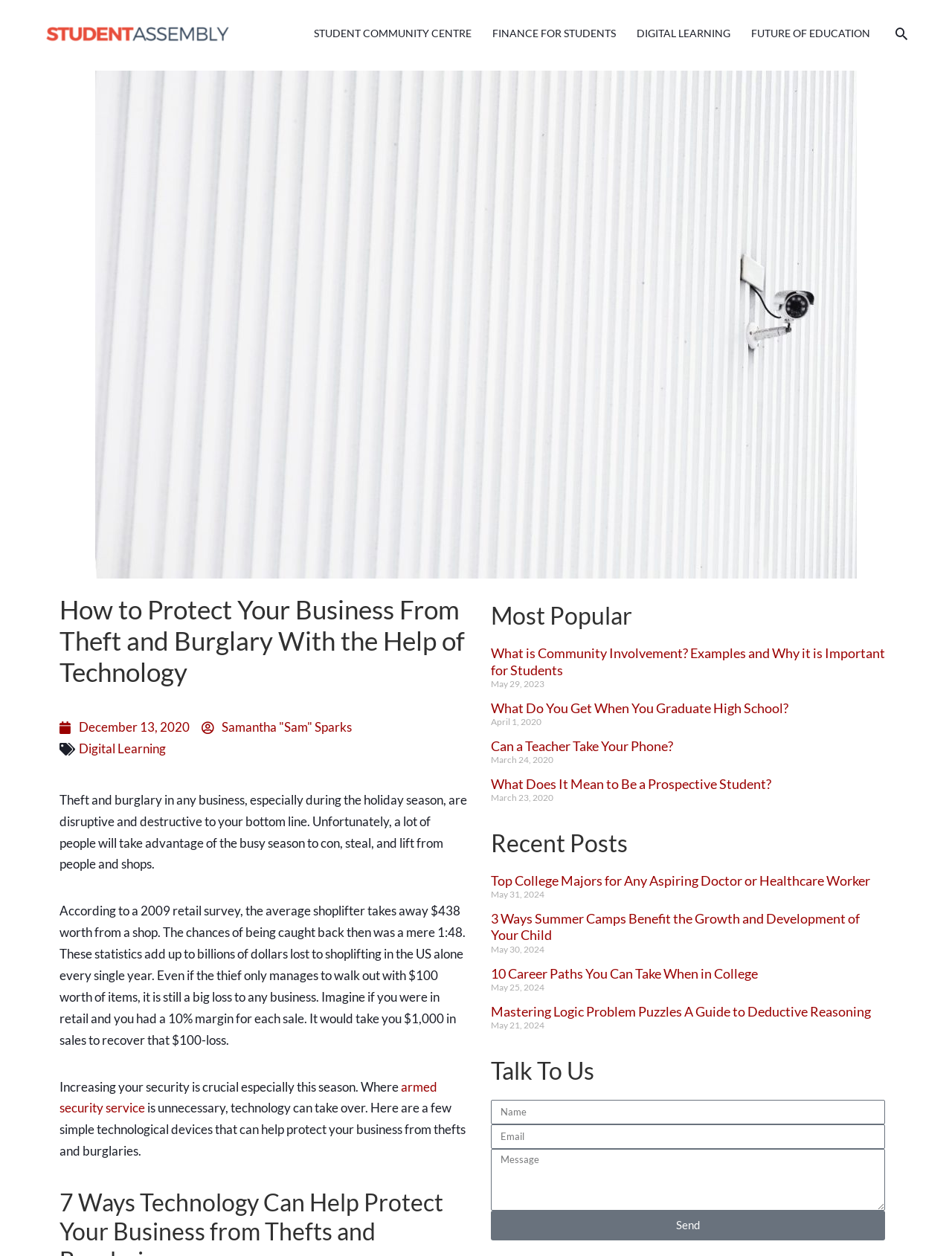What is the purpose of the 'Talk To Us' section?
Use the image to answer the question with a single word or phrase.

To contact the website